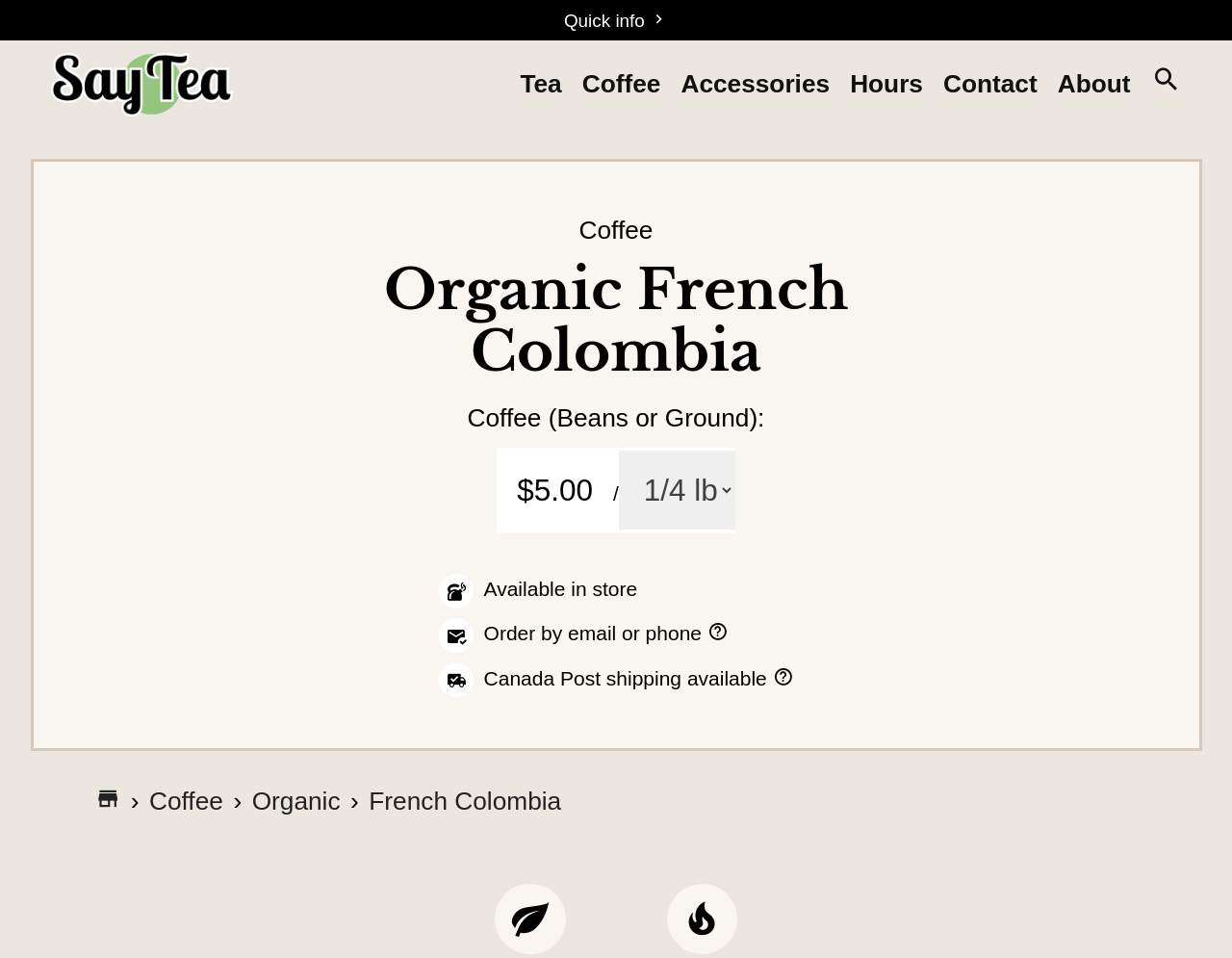Using the element description Quick info, predict the bounding box coordinates for the UI element. Provide the coordinates in (top-left x, top-left y, bottom-right x, bottom-right y) format with values ranging from 0 to 1.

[0.0, 0.0, 1.0, 0.042]